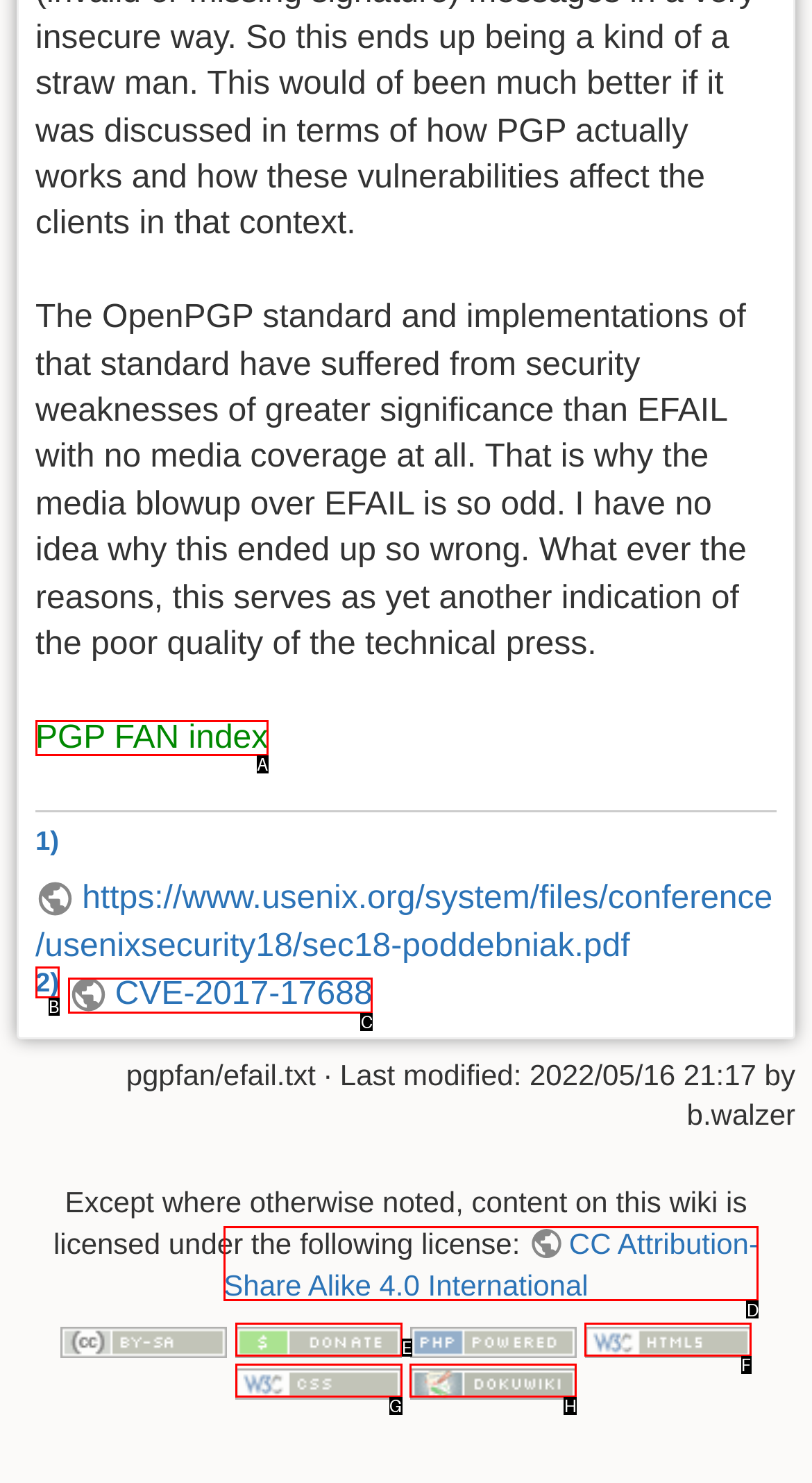Point out the option that best suits the description: whitby socks
Indicate your answer with the letter of the selected choice.

None